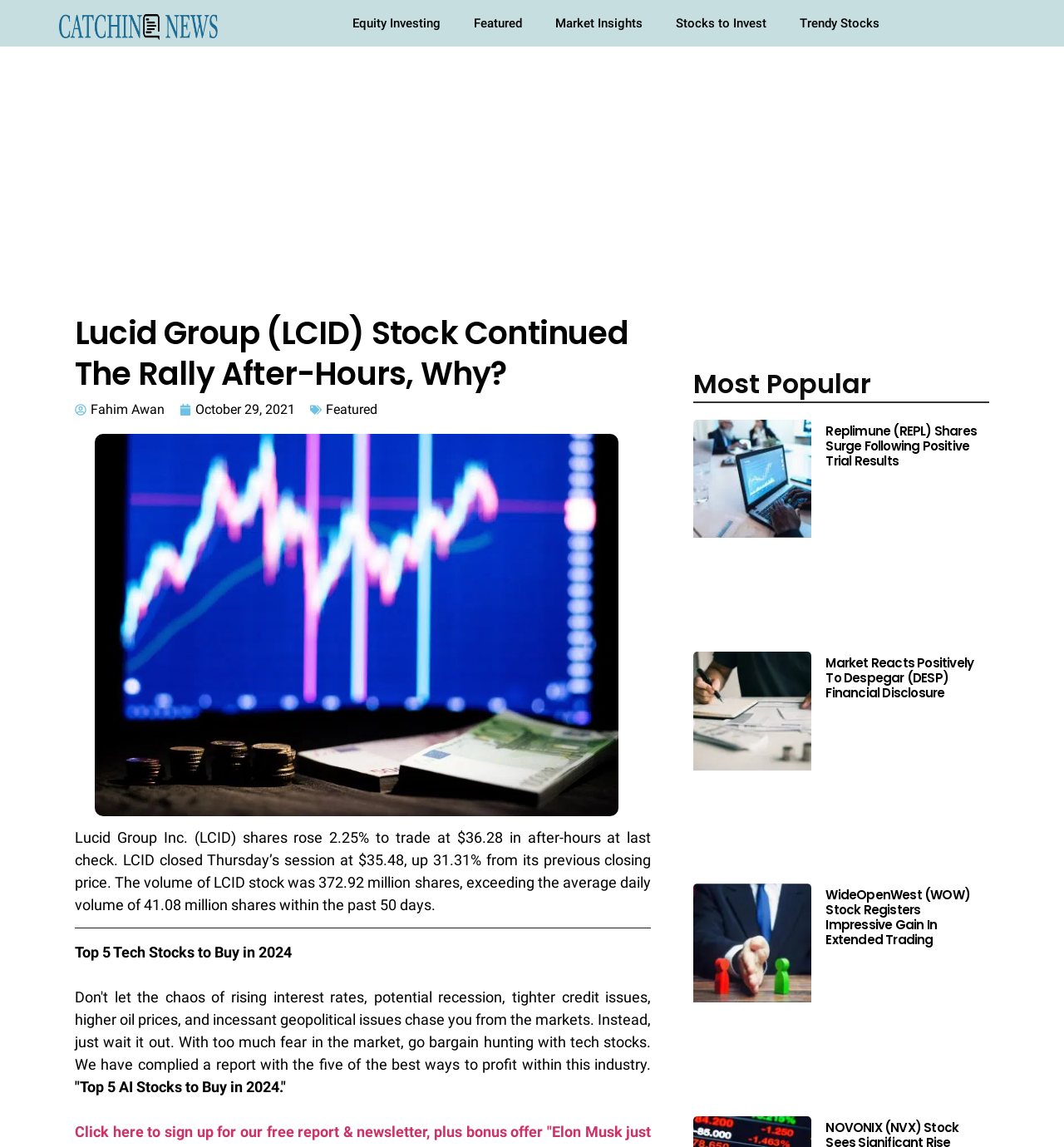Please specify the bounding box coordinates of the element that should be clicked to execute the given instruction: 'Read the article about Lucid Group (LCID) stock'. Ensure the coordinates are four float numbers between 0 and 1, expressed as [left, top, right, bottom].

[0.07, 0.722, 0.612, 0.796]